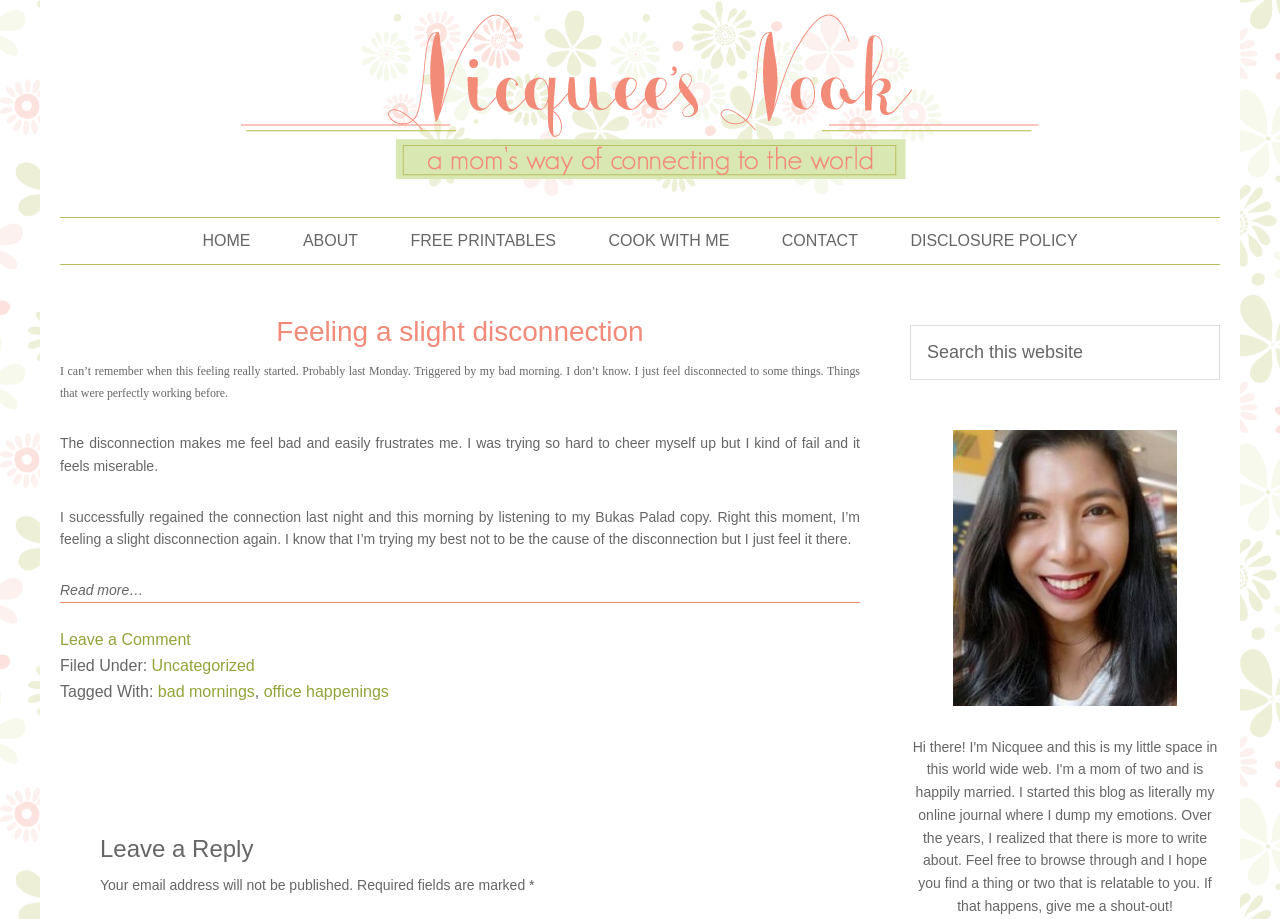What is the author feeling?
Based on the visual details in the image, please answer the question thoroughly.

I determined the author's feeling by reading the article, which mentions 'feeling a slight disconnection' and describes the author's emotional state.